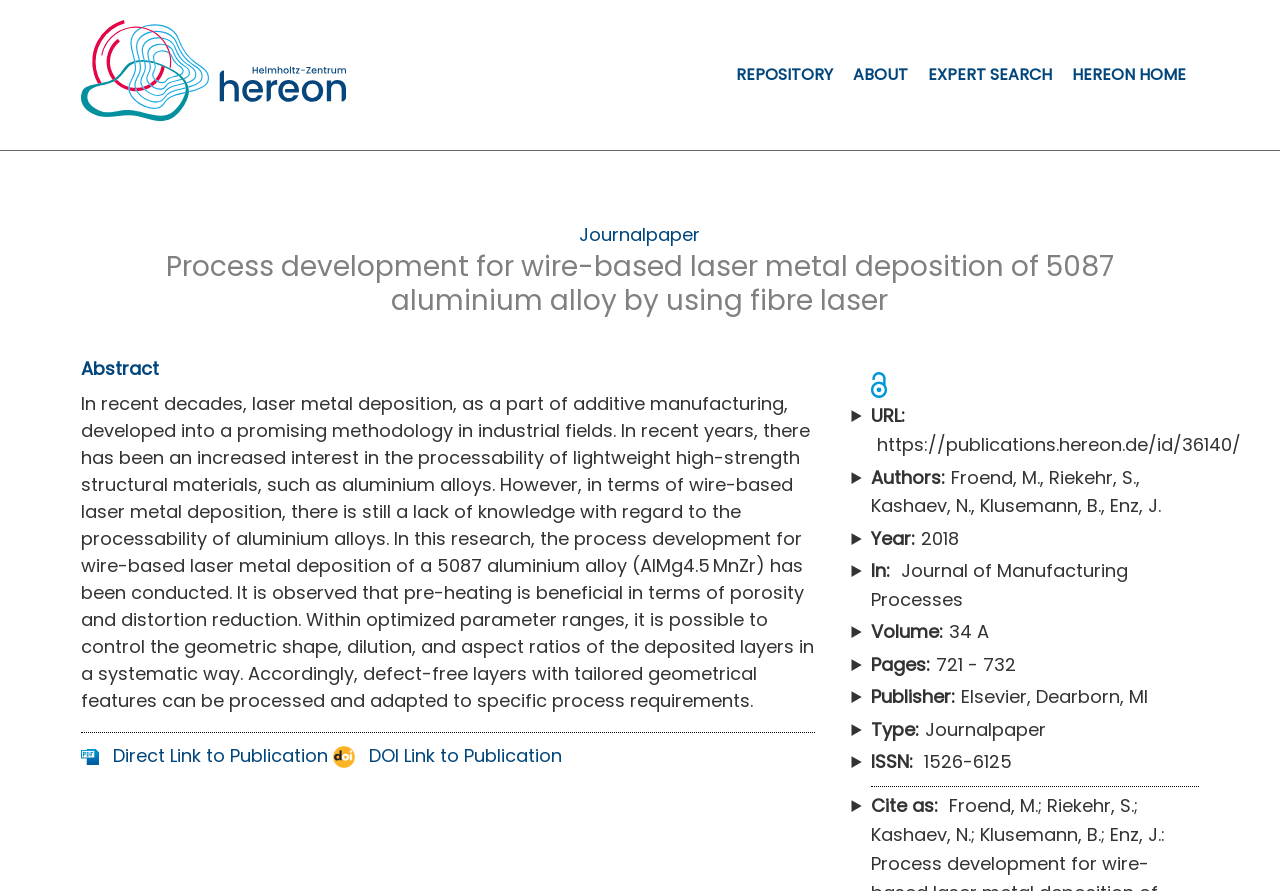Using the description "DOI Link to Publication", predict the bounding box of the relevant HTML element.

[0.26, 0.833, 0.439, 0.863]